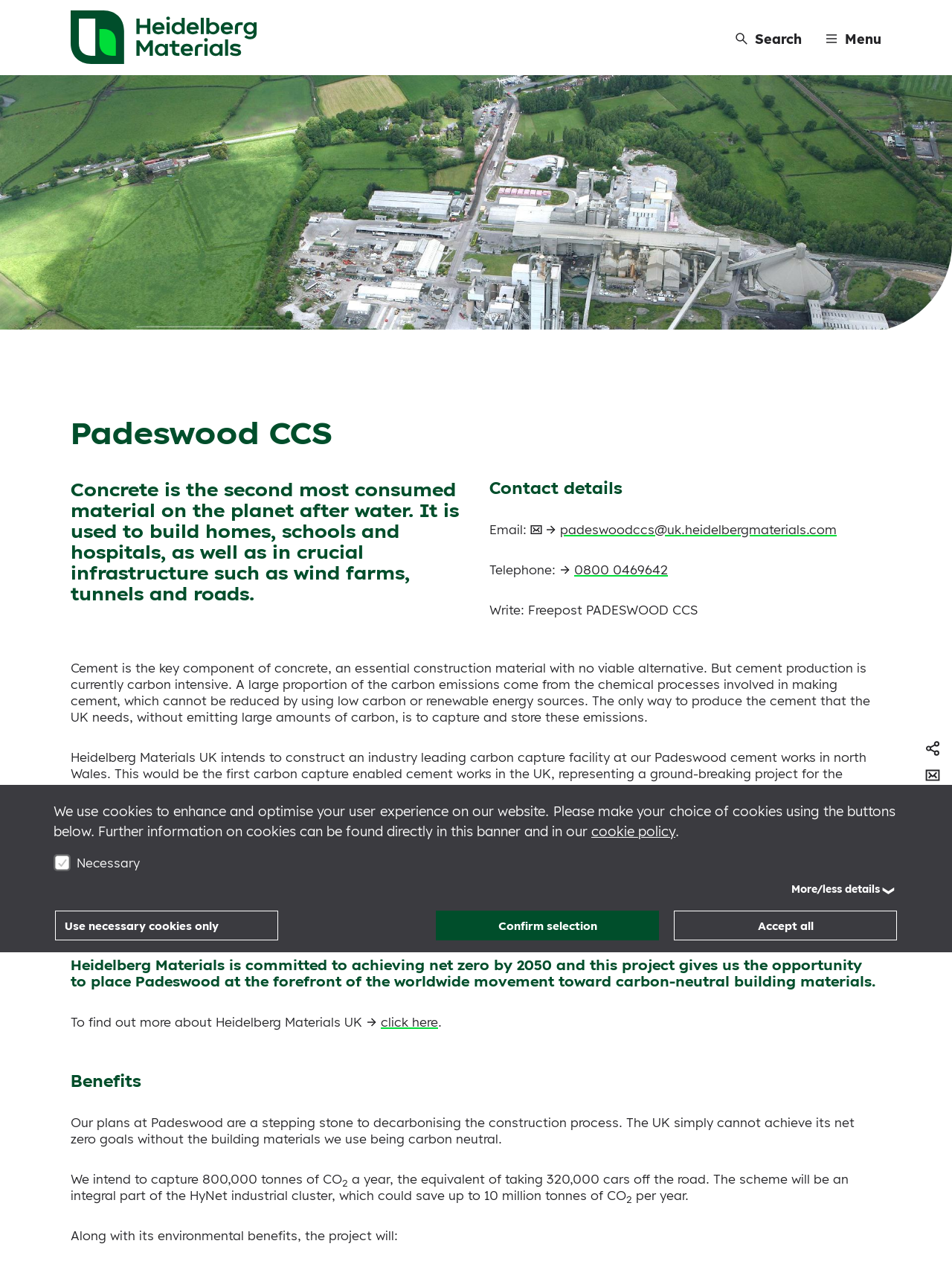Identify the bounding box coordinates for the region of the element that should be clicked to carry out the instruction: "Click the Menu button". The bounding box coordinates should be four float numbers between 0 and 1, i.e., [left, top, right, bottom].

[0.867, 0.024, 0.926, 0.037]